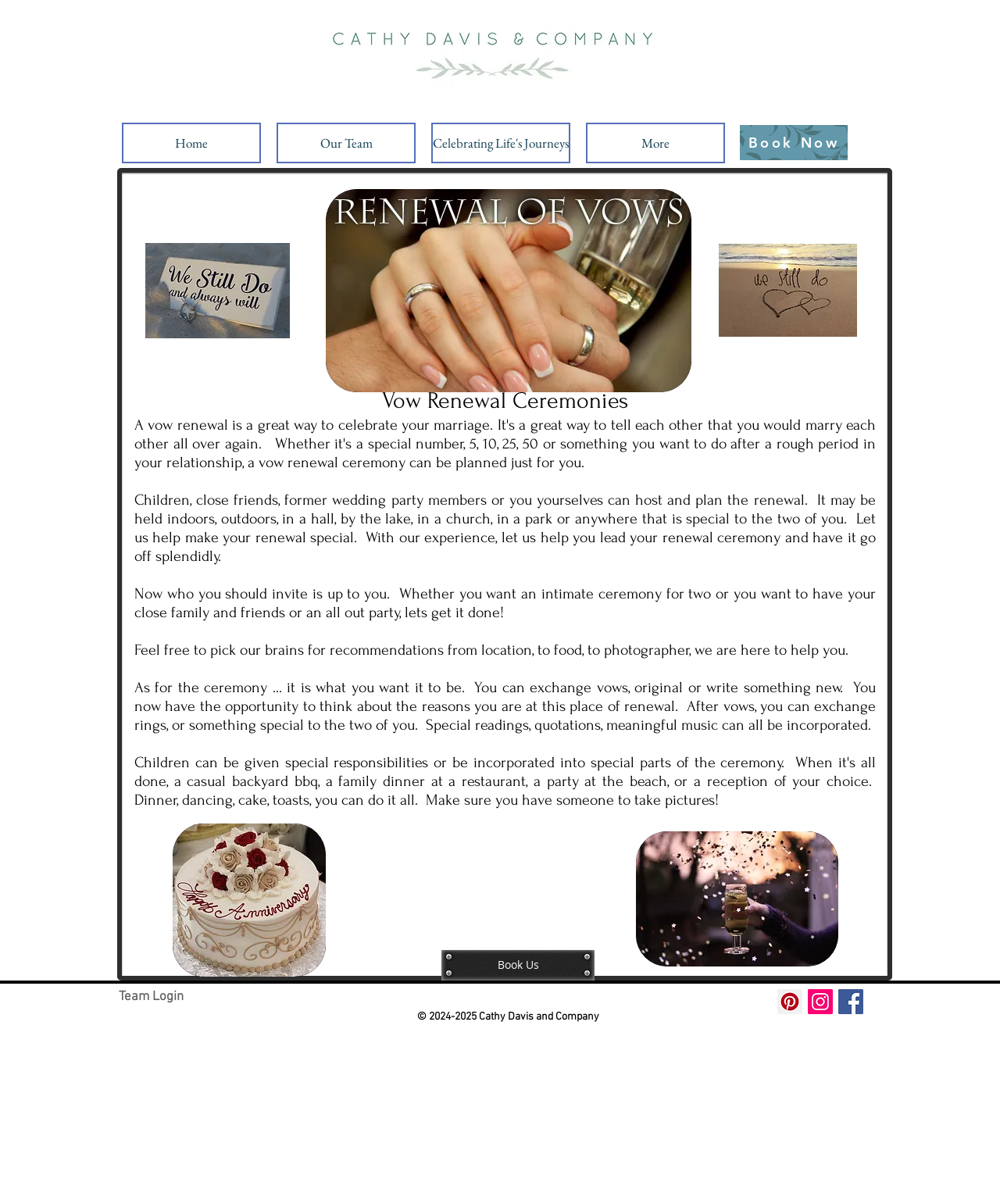Determine the bounding box coordinates for the clickable element to execute this instruction: "Add the T-shirt to the cart". Provide the coordinates as four float numbers between 0 and 1, i.e., [left, top, right, bottom].

None